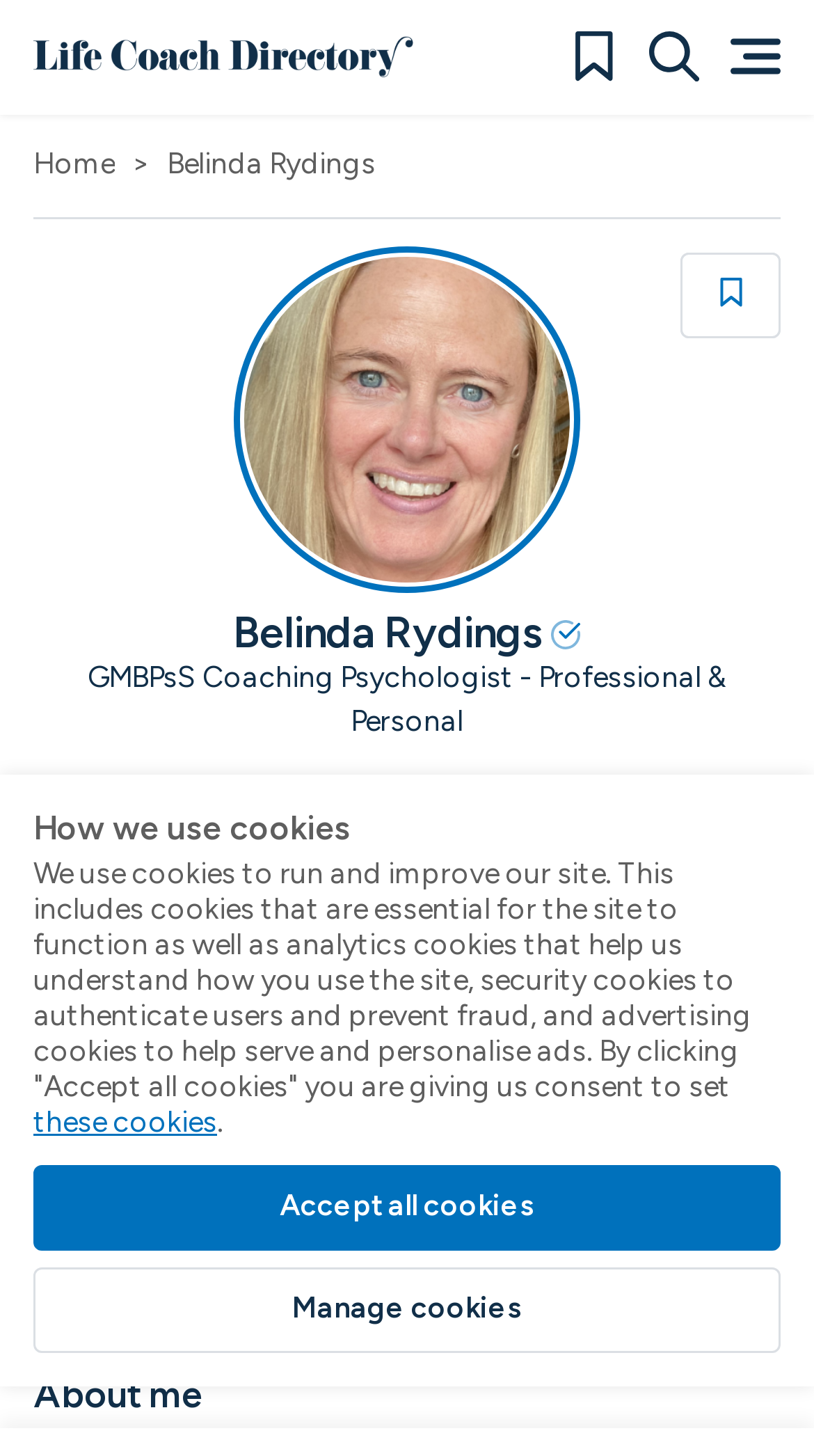Construct a comprehensive description capturing every detail on the webpage.

This webpage appears to be a profile page for a life coach named Belinda Rydings, located in Teddington, Greater London. At the top of the page, there are four links: "Life Coach Directory", "View Bookmarks", "Search", and "Menu", each accompanied by an image. Below these links, there is a navigation breadcrumb with two links: "Home" and "Belinda Rydings".

The main content of the page is divided into sections. The first section features a heading with Belinda Rydings' name, accompanied by an image and a link to view more information. Below this, there is a static text describing Belinda Rydings as a "GMBPsS Coaching Psychologist - Professional & Personal".

The next section displays Belinda Rydings' location, "Teddington, Greater London, TW11", and indicates that she is "Available for new clients". There are also links to "Email me", "Visit website", and "Save this Life / Business Coach to view them later", each accompanied by an image.

Further down the page, there is a section with a heading "About me", but the content is not provided. At the bottom of the page, there are two static texts: one about how the site uses cookies and another with a lengthy description of the types of cookies used. There are also two buttons: "Accept all cookies" and "Manage cookies".